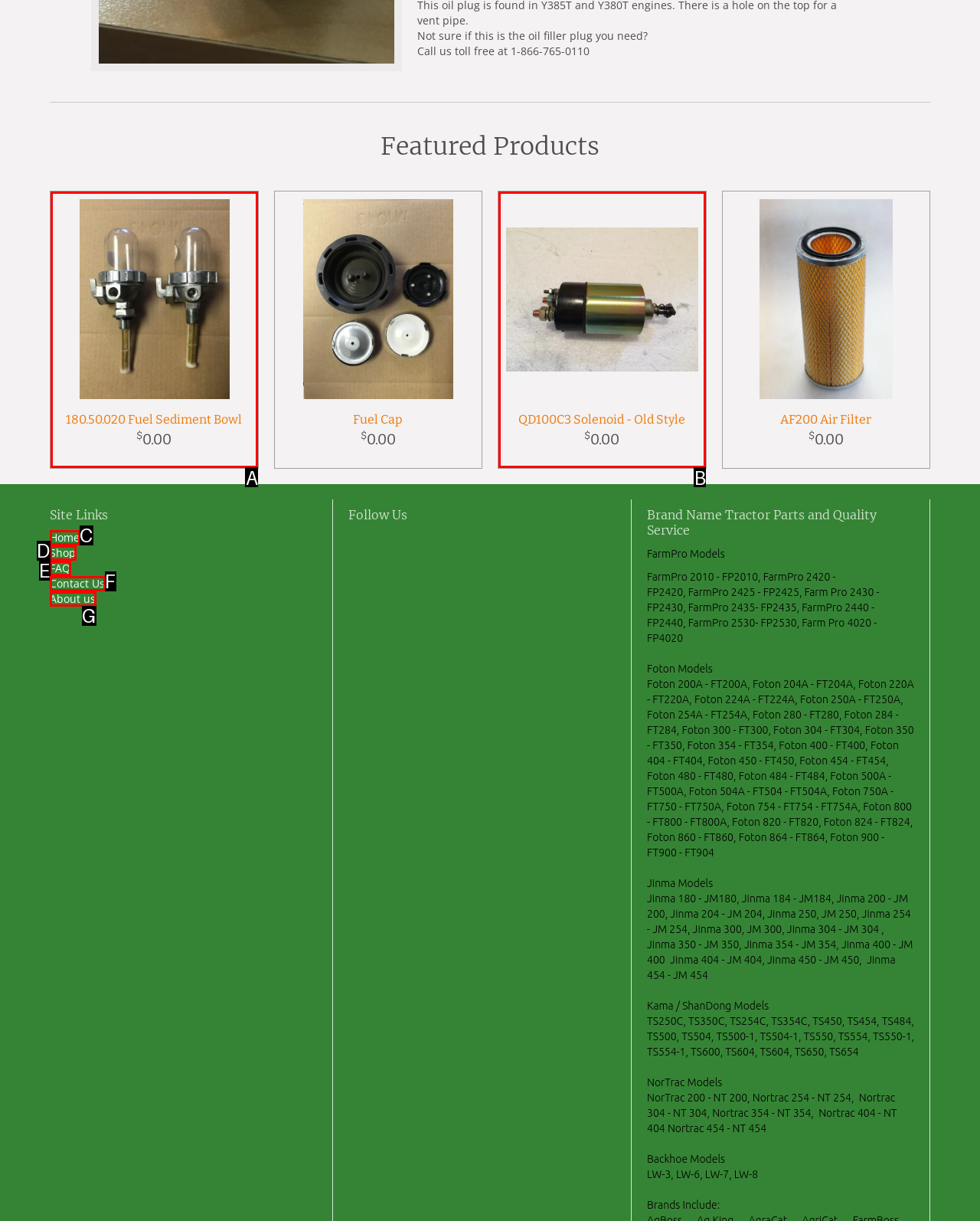Identify the letter of the UI element that fits the description: About us
Respond with the letter of the option directly.

G